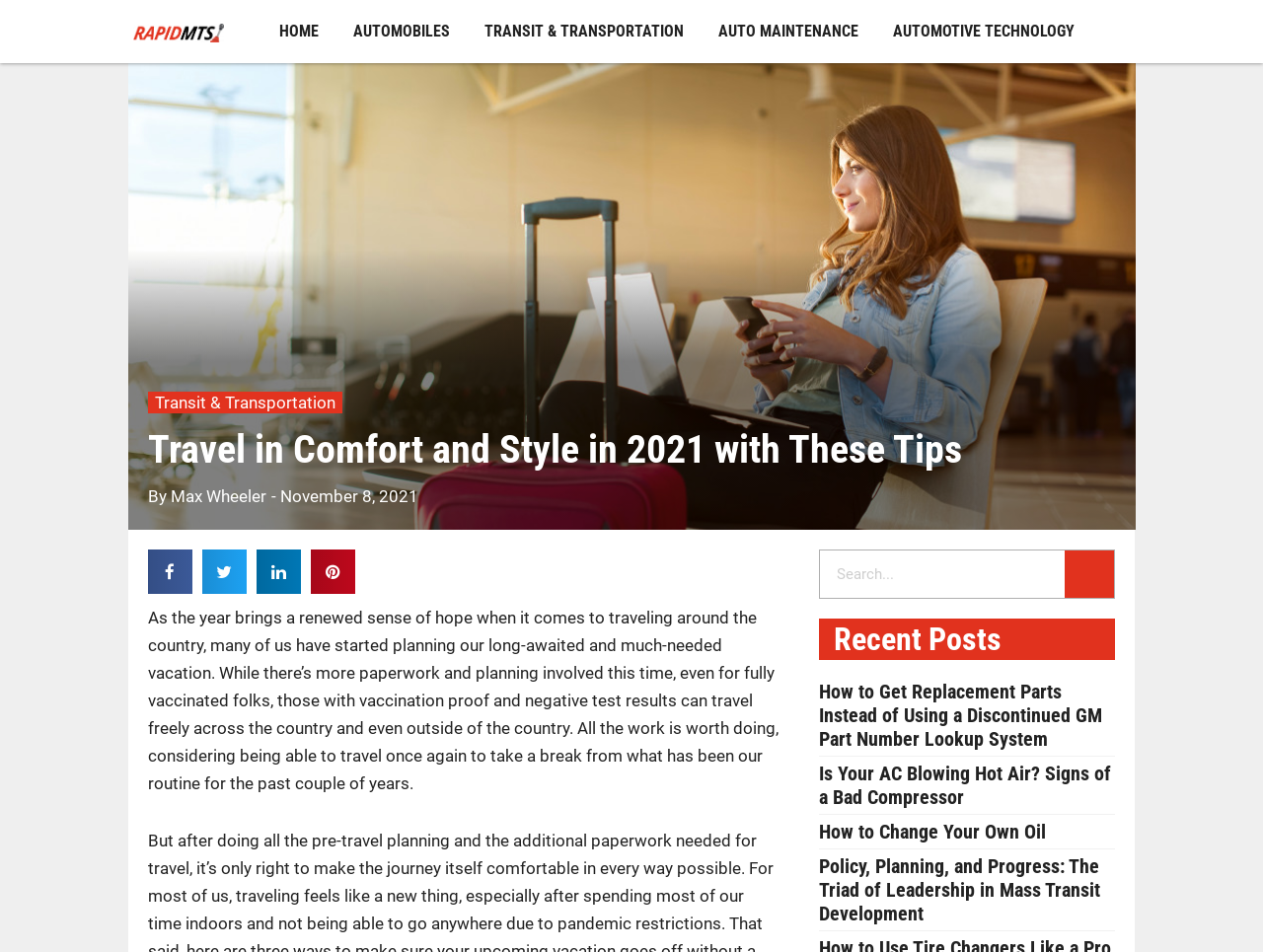Determine the bounding box coordinates of the clickable region to carry out the instruction: "Read about ClassyQuote".

None